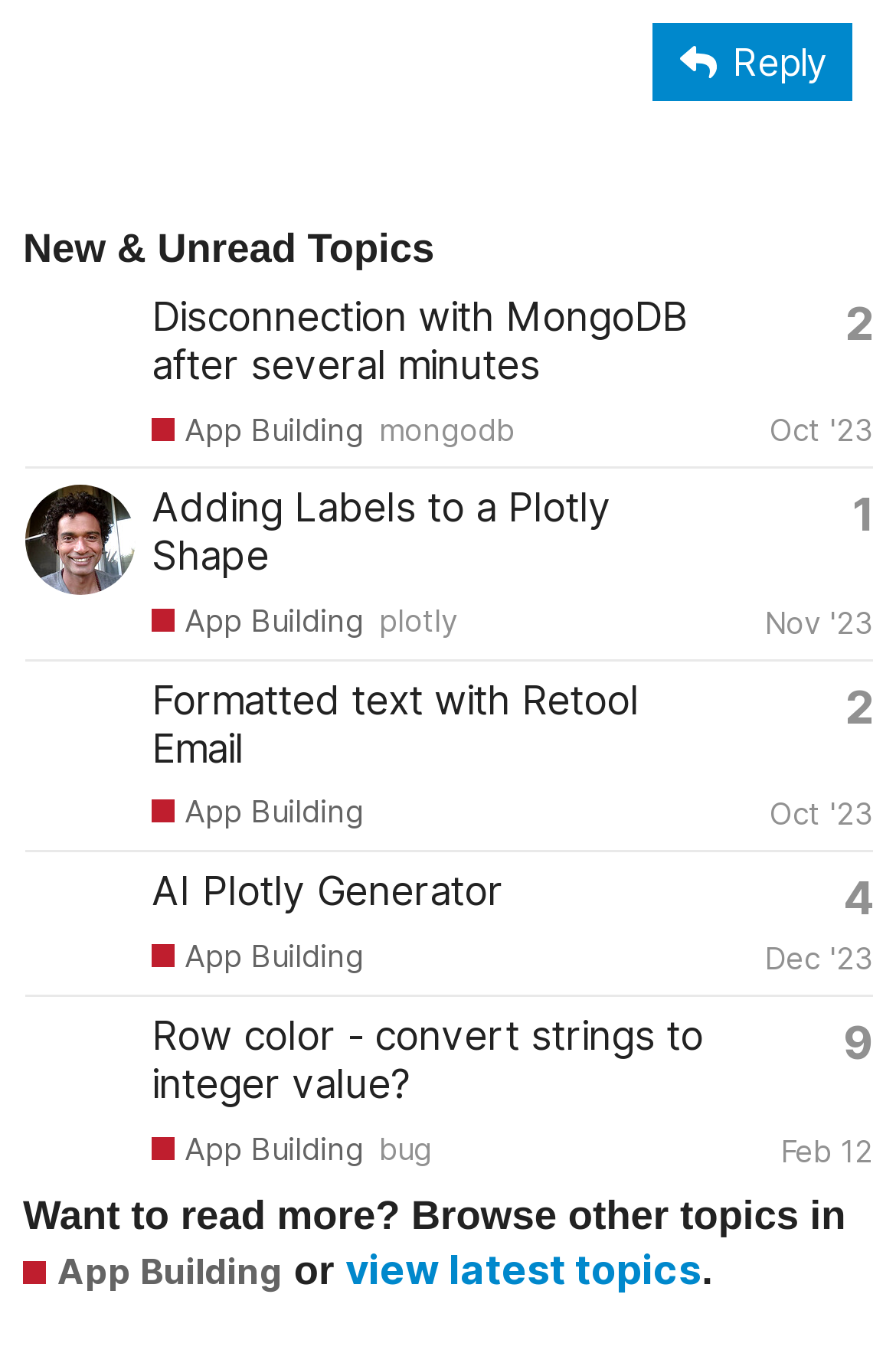Identify the bounding box coordinates of the clickable region required to complete the instruction: "View latest topics". The coordinates should be given as four float numbers within the range of 0 and 1, i.e., [left, top, right, bottom].

[0.386, 0.921, 0.783, 0.957]